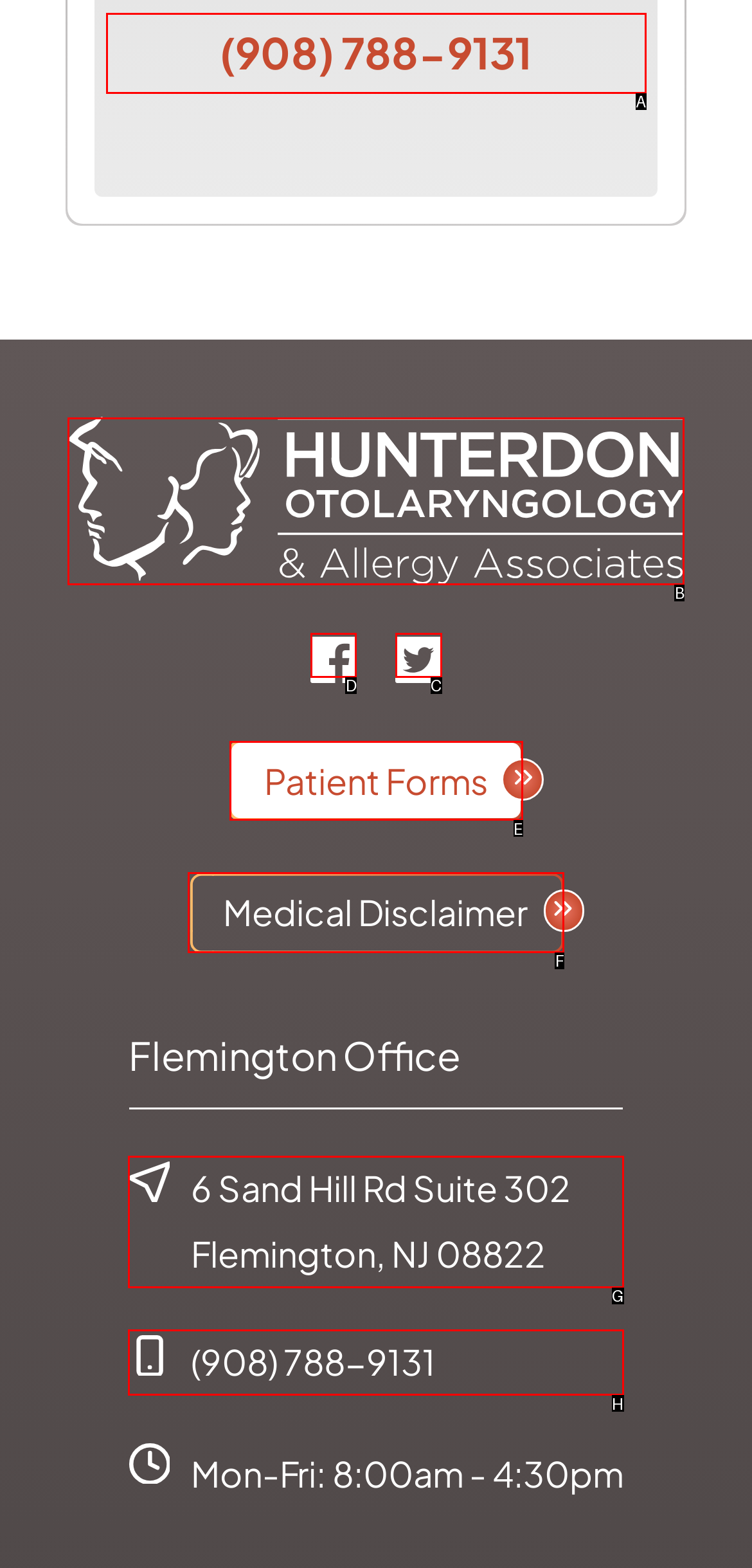Select the correct UI element to click for this task: Click the Facebook link.
Answer using the letter from the provided options.

D